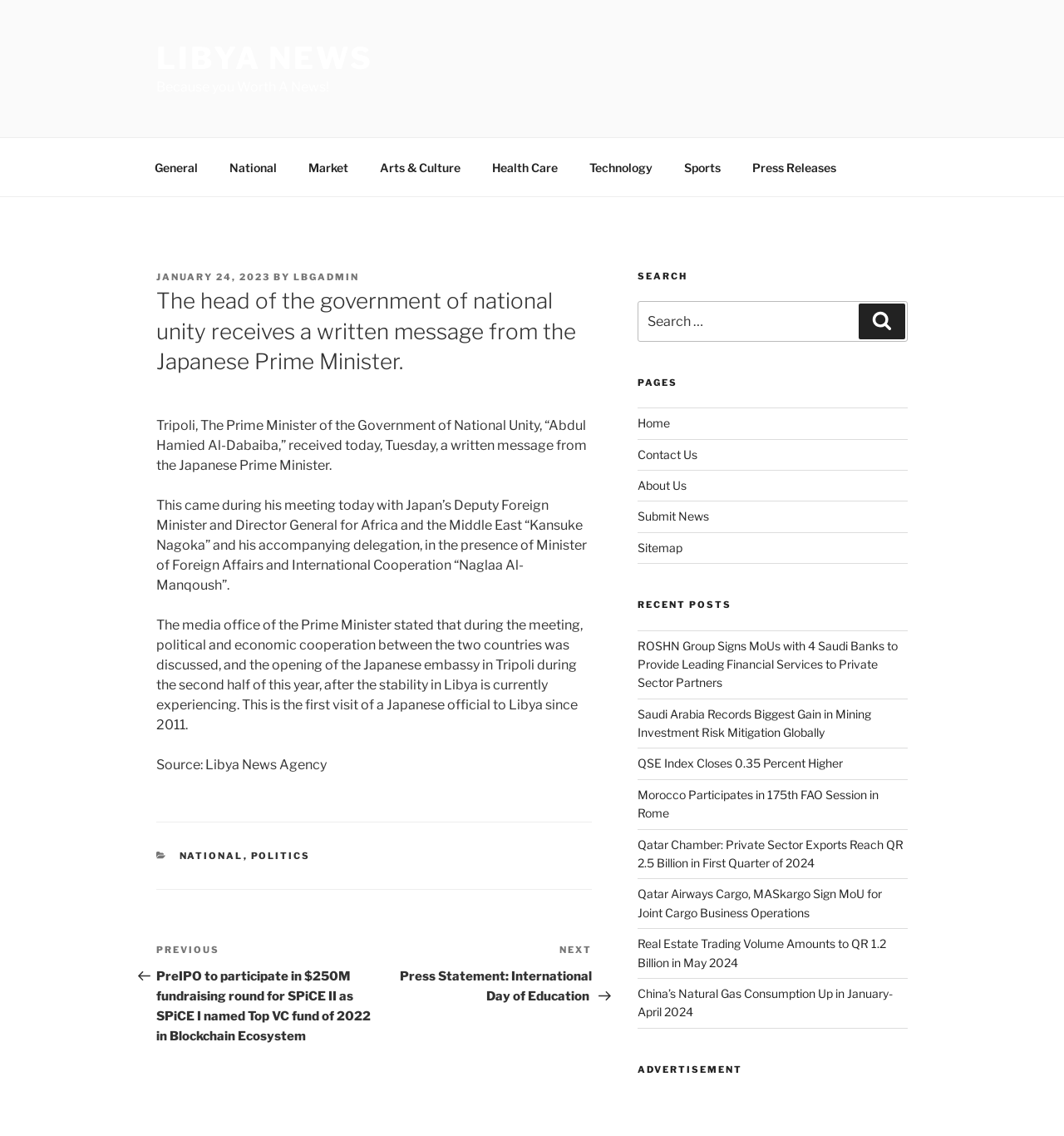Locate the bounding box of the UI element described by: "Sitemap" in the given webpage screenshot.

[0.599, 0.476, 0.641, 0.488]